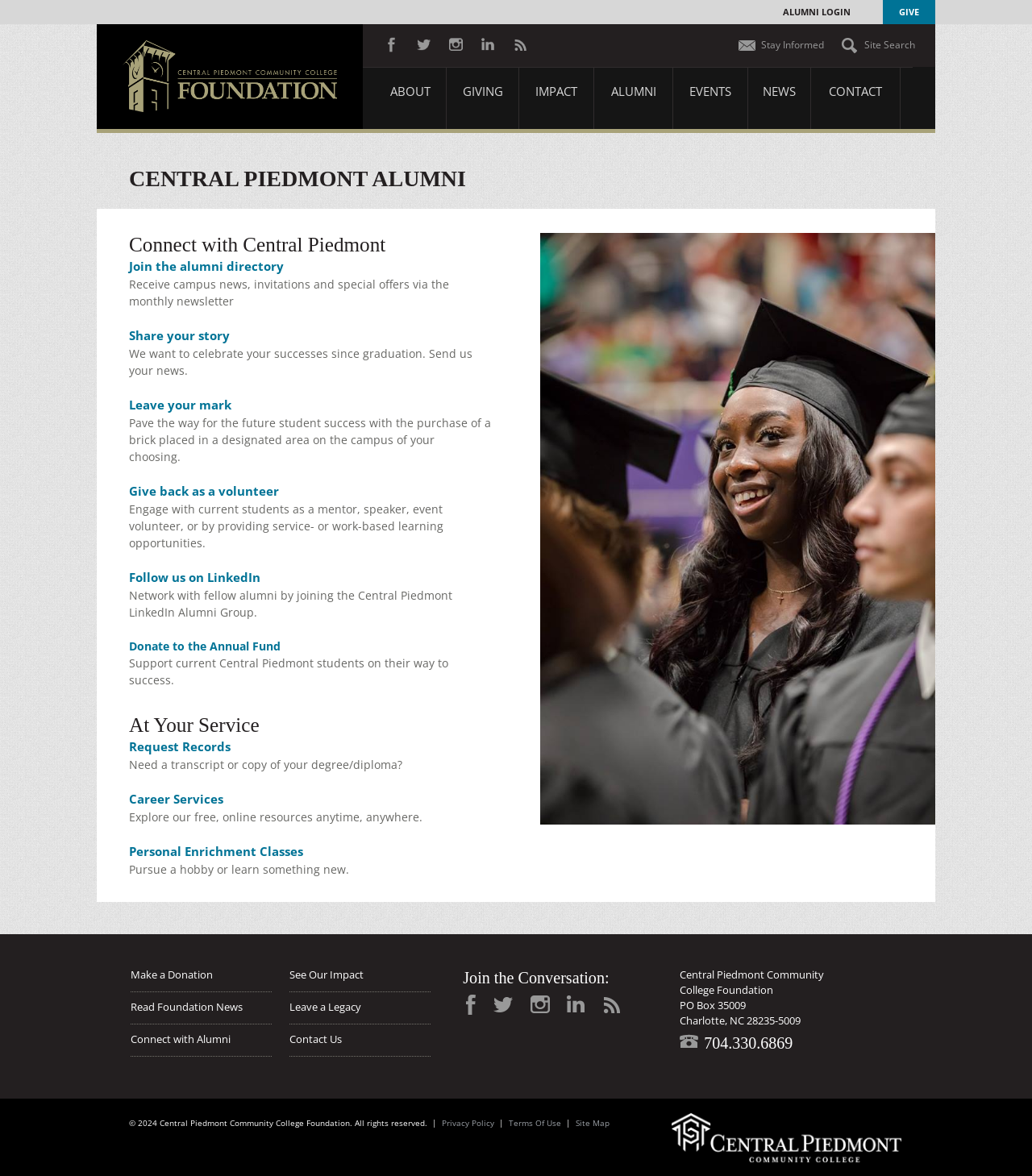Find the primary header on the webpage and provide its text.

CENTRAL PIEDMONT ALUMNI